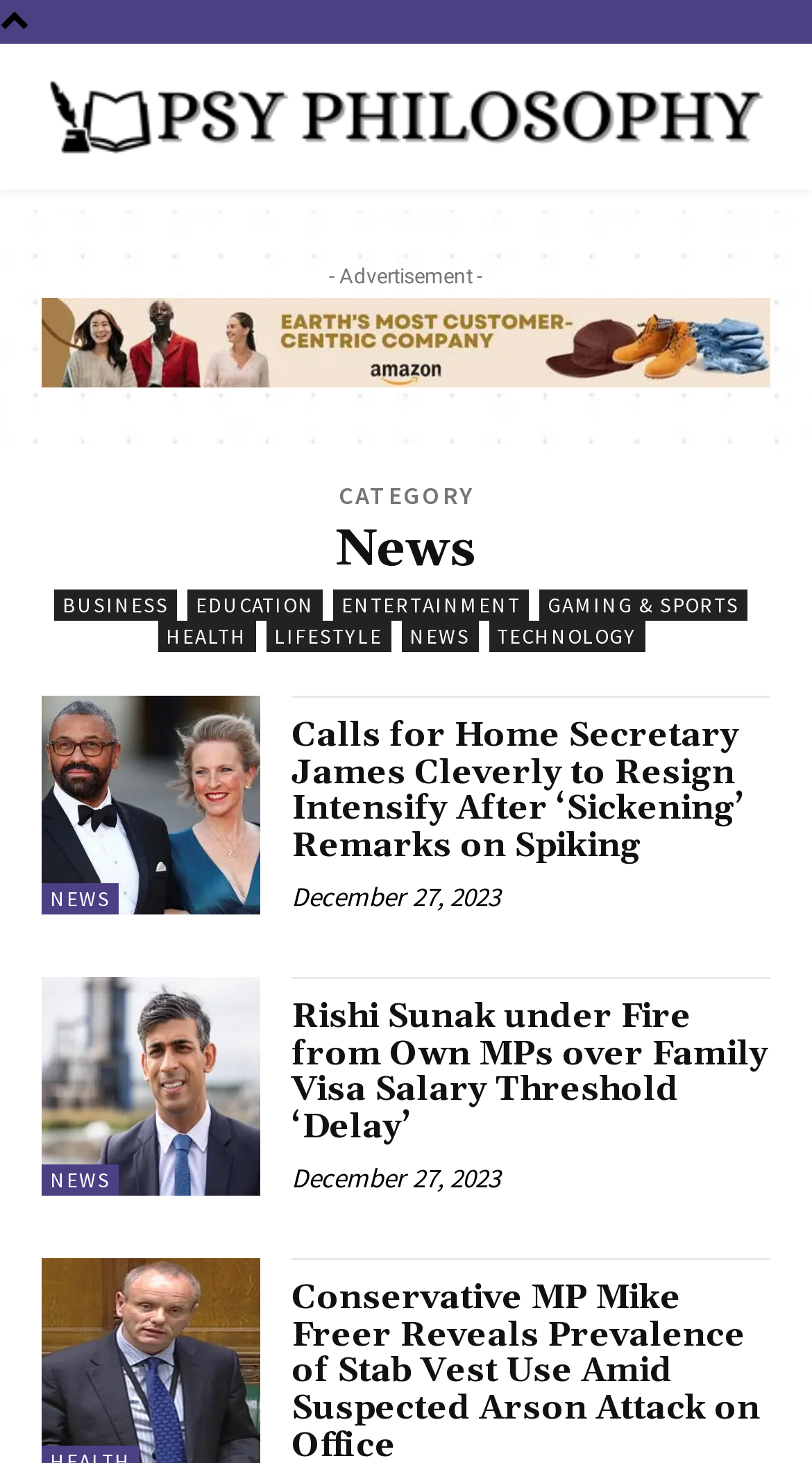How many links are there under the 'NEWS' category?
Could you please answer the question thoroughly and with as much detail as possible?

I counted the number of links with the text 'NEWS', which are located at different positions on the page, totaling 3 links under the 'NEWS' category.